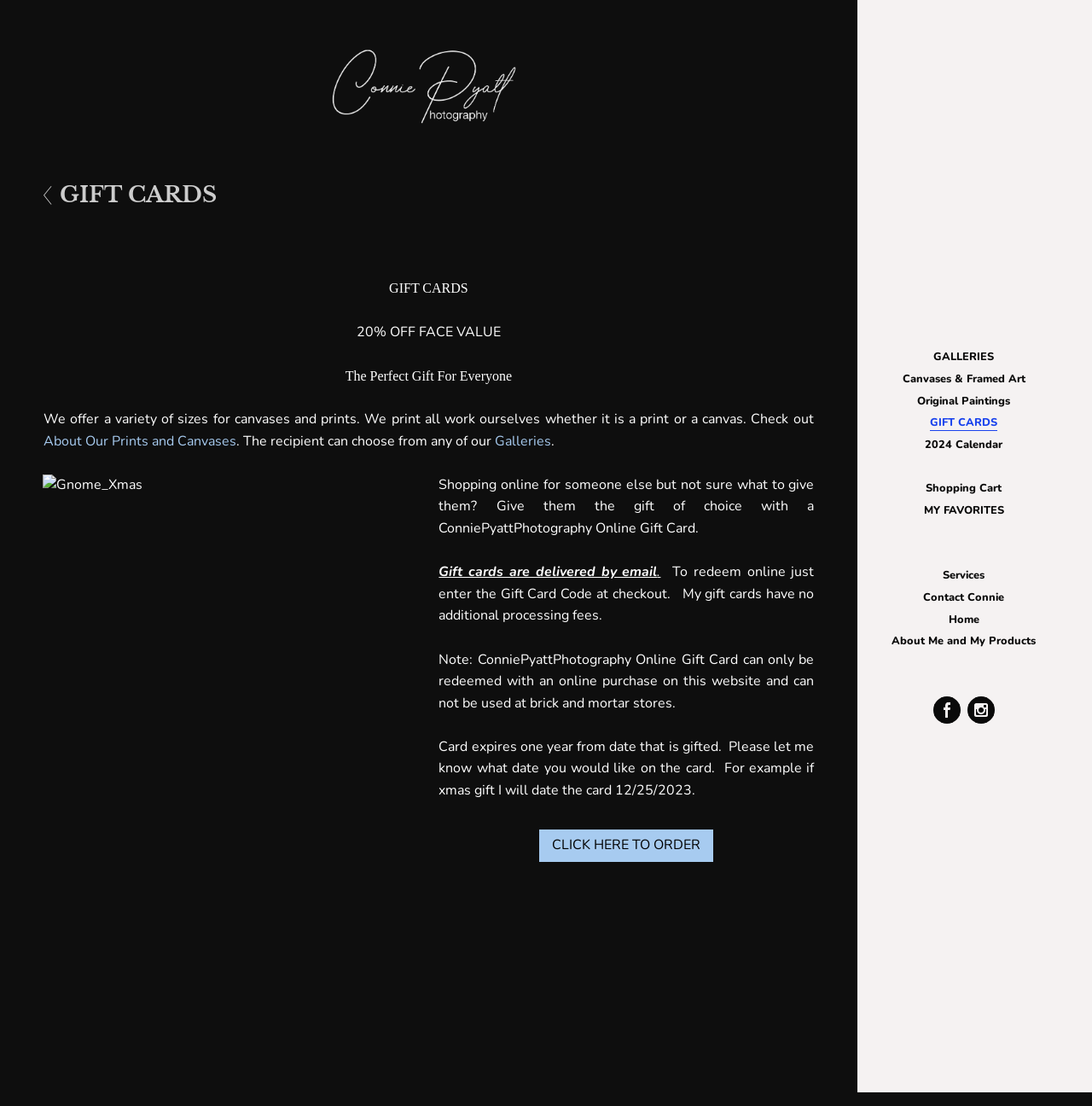What is the purpose of a gift card?
Your answer should be a single word or phrase derived from the screenshot.

Gift of choice